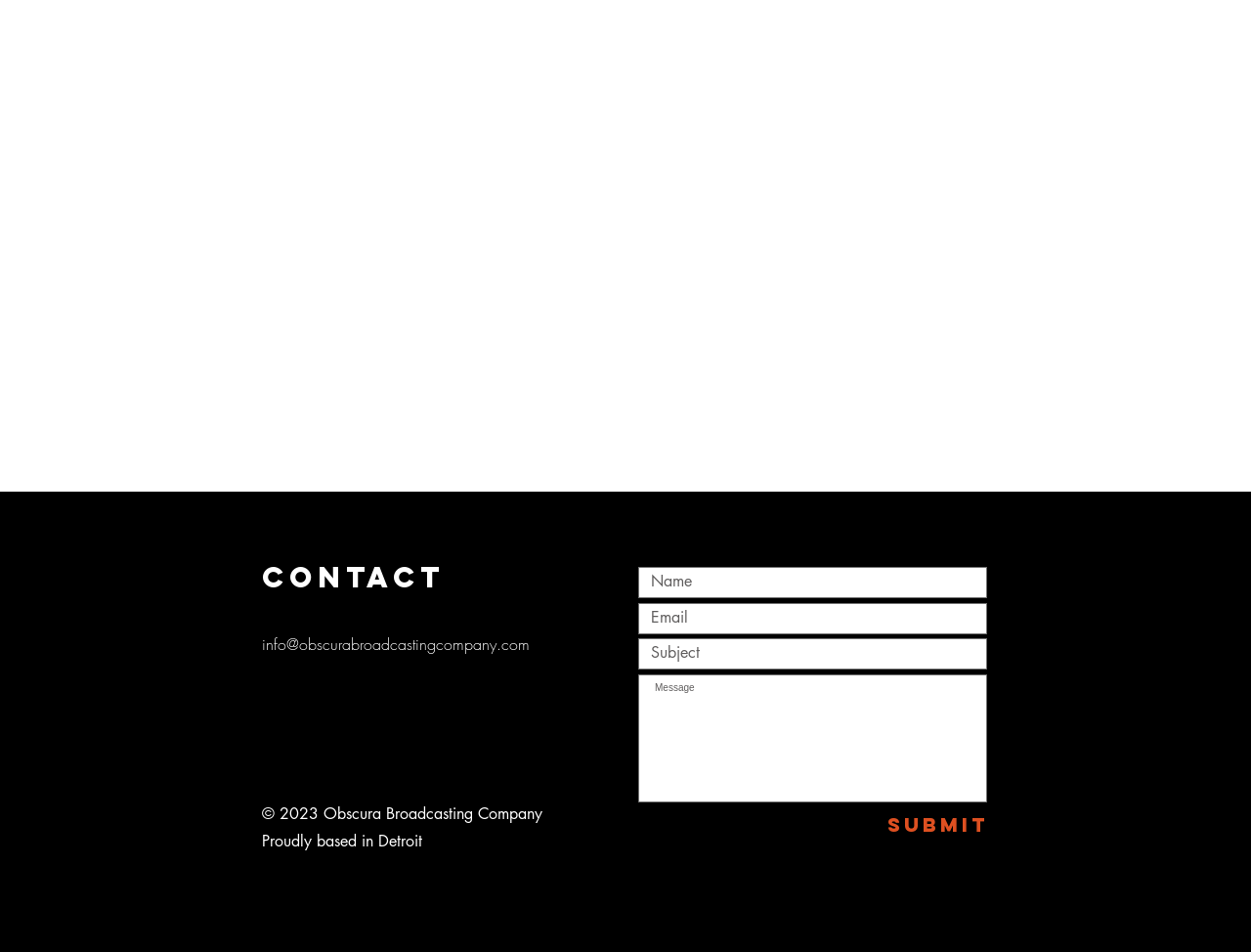What is the company's location?
Provide a detailed and extensive answer to the question.

I found the location by reading the StaticText element with the text 'Proudly based in Detroit' which is located below the copyright information.